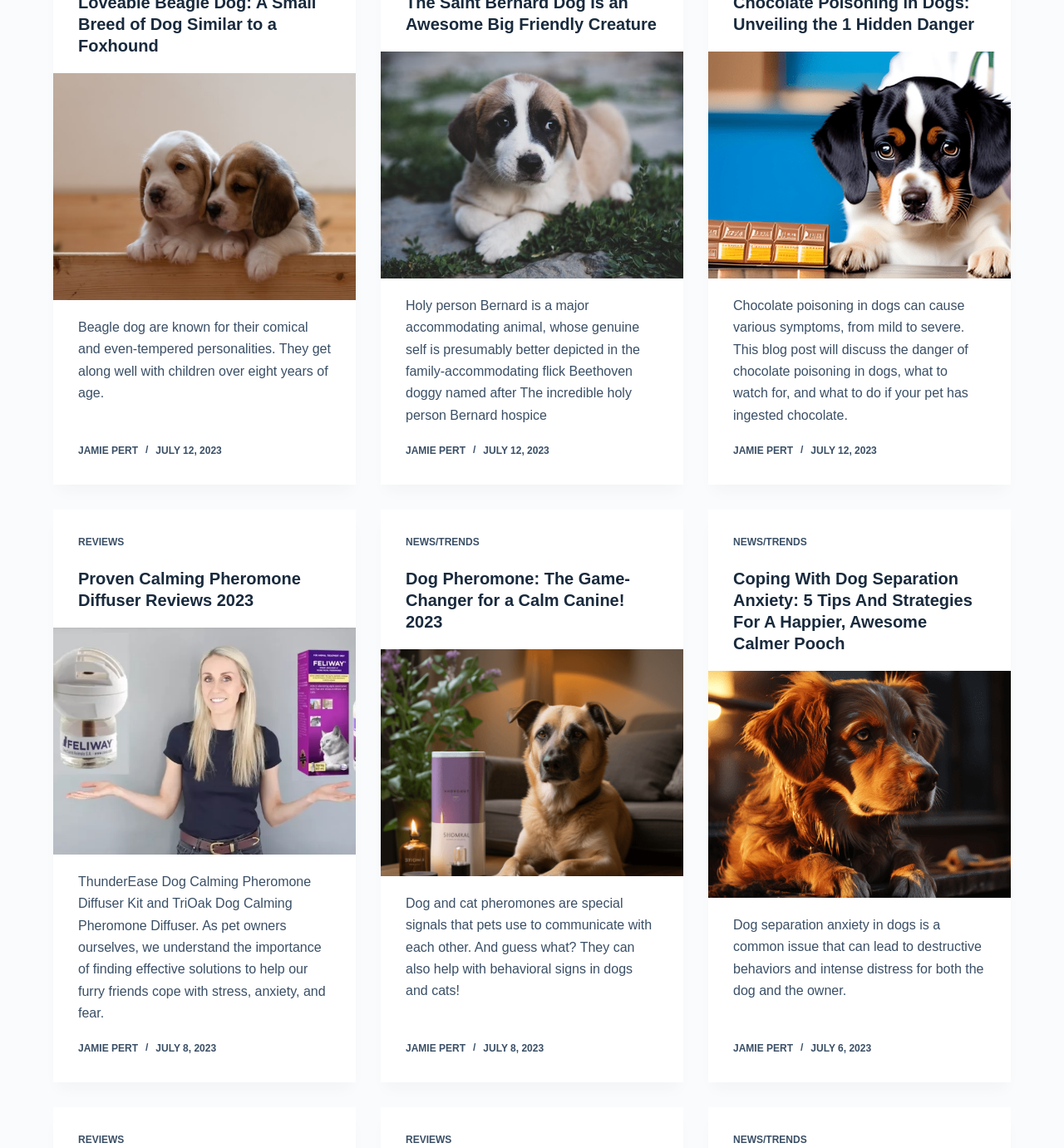Based on the element description Jamie Pert, identify the bounding box of the UI element in the given webpage screenshot. The coordinates should be in the format (top-left x, top-left y, bottom-right x, bottom-right y) and must be between 0 and 1.

[0.073, 0.388, 0.13, 0.398]